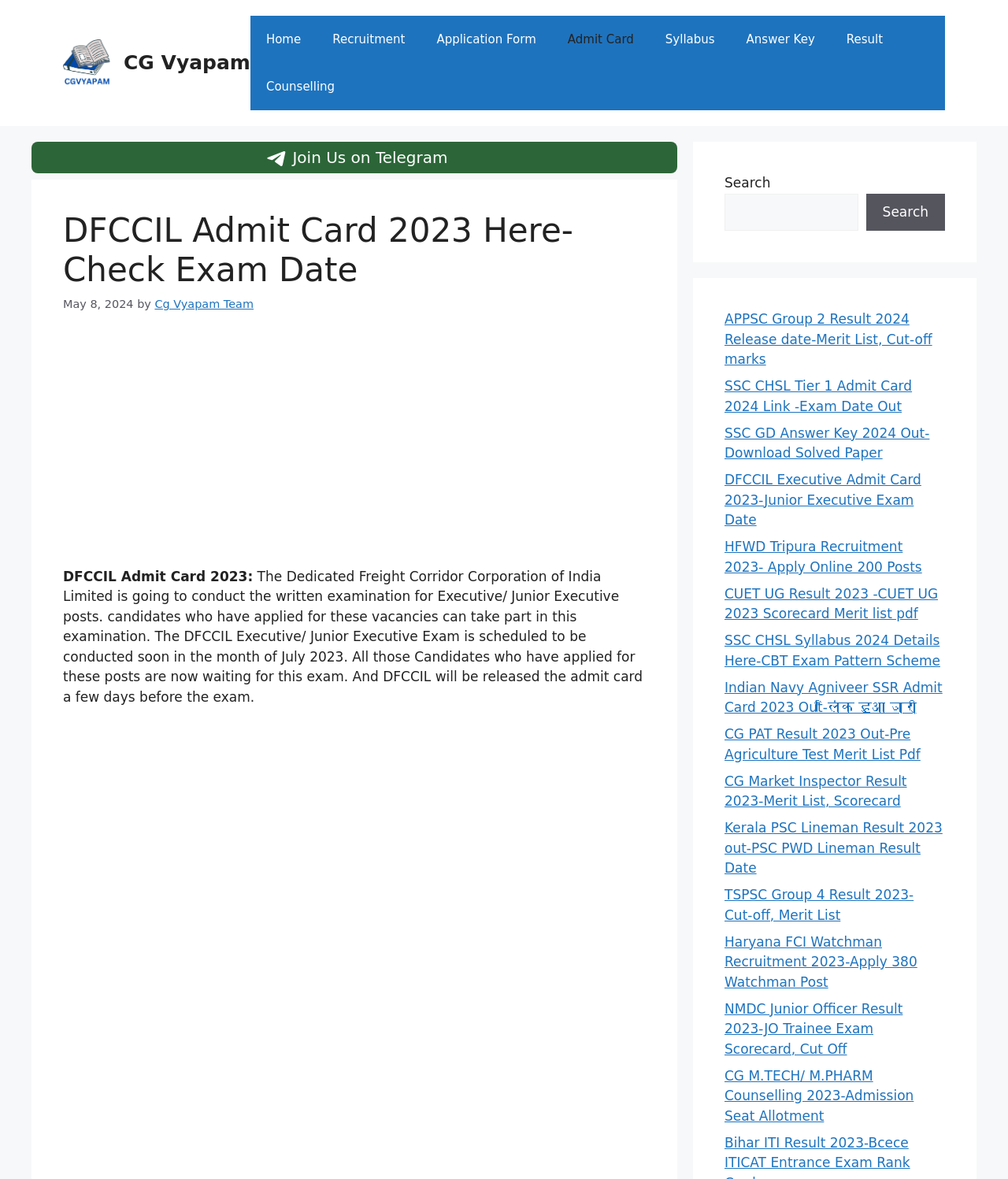Please identify the webpage's heading and generate its text content.

DFCCIL Admit Card 2023 Here-Check Exam Date